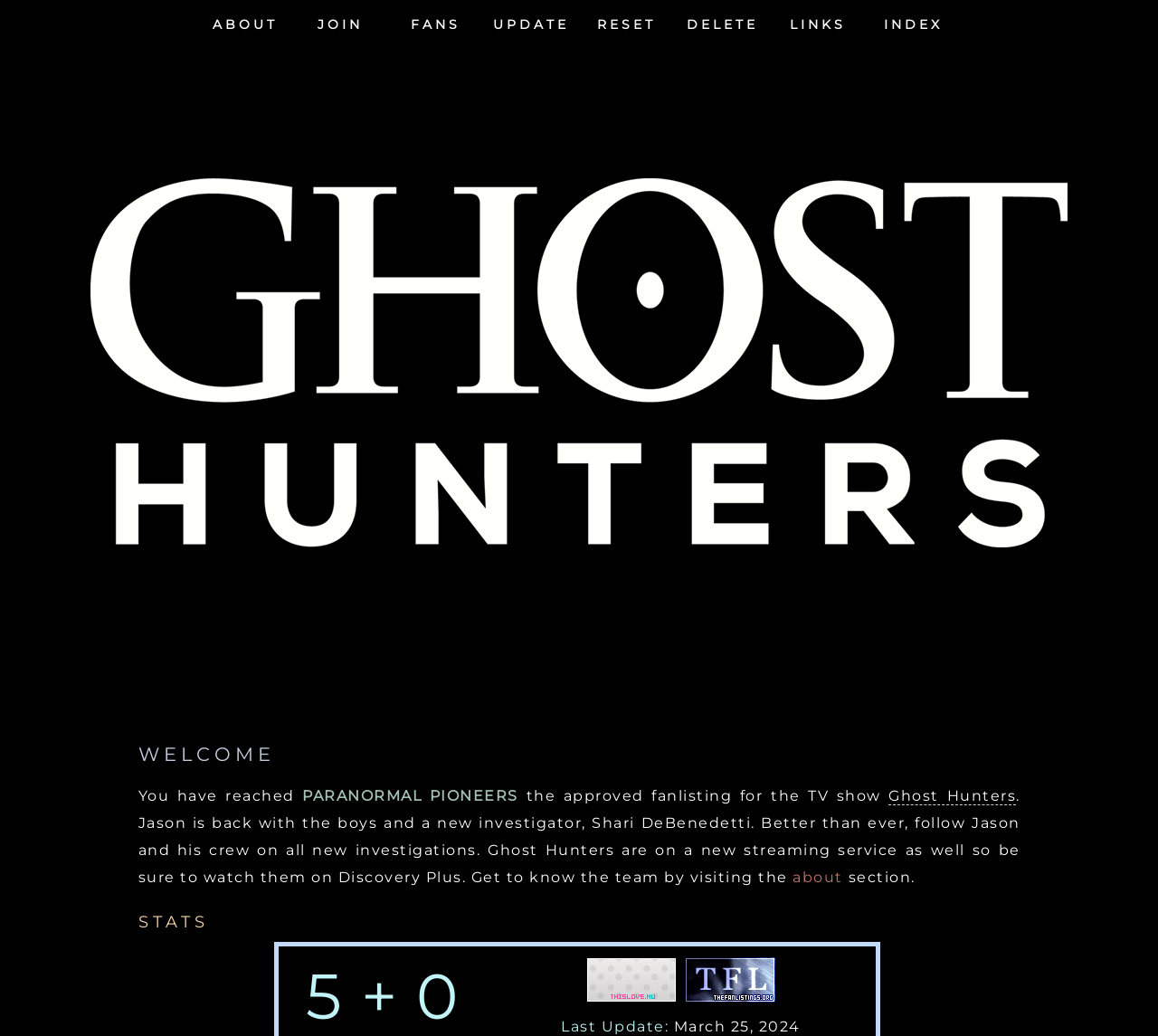Find the bounding box coordinates of the clickable element required to execute the following instruction: "visit the about section". Provide the coordinates as four float numbers between 0 and 1, i.e., [left, top, right, bottom].

[0.684, 0.838, 0.728, 0.855]